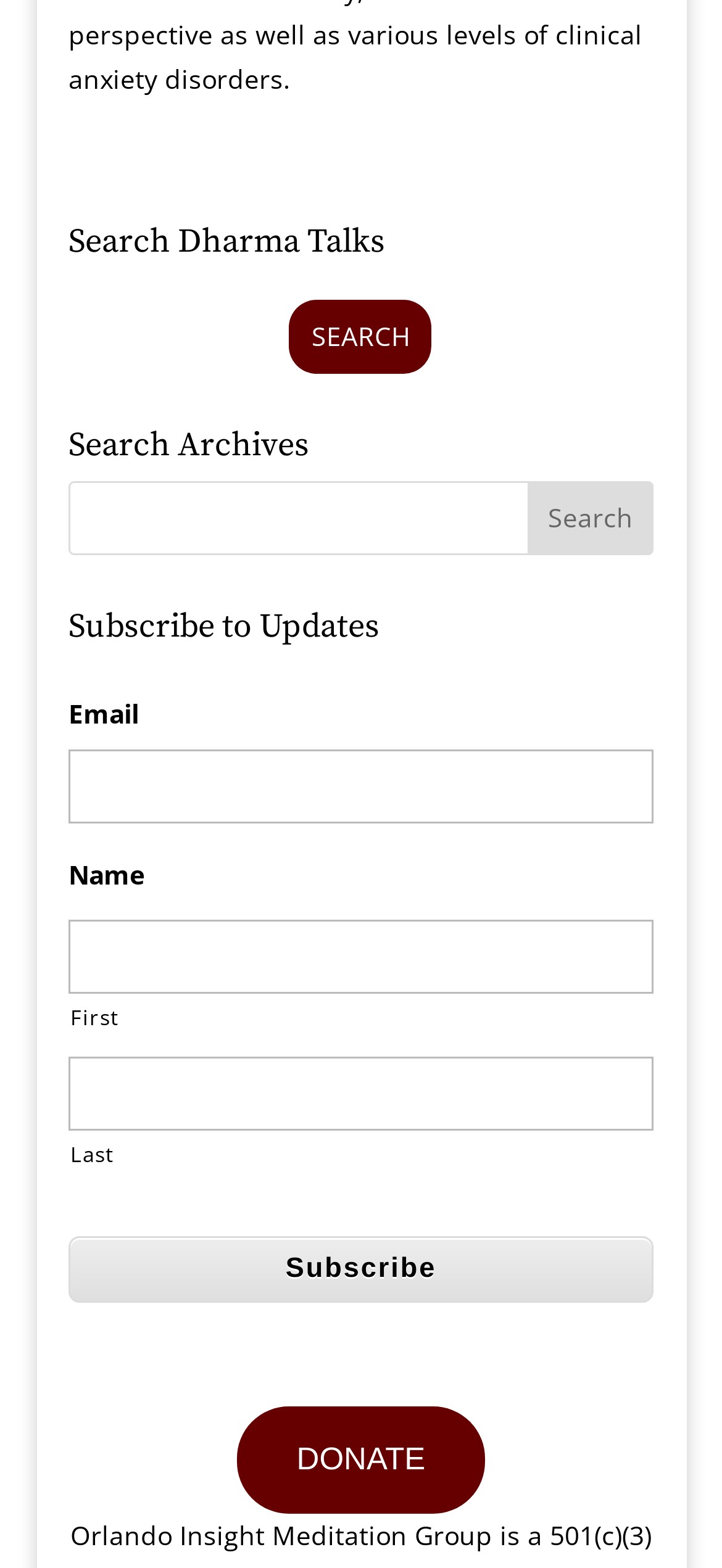Pinpoint the bounding box coordinates of the clickable element to carry out the following instruction: "Enter Email."

[0.095, 0.478, 0.905, 0.526]